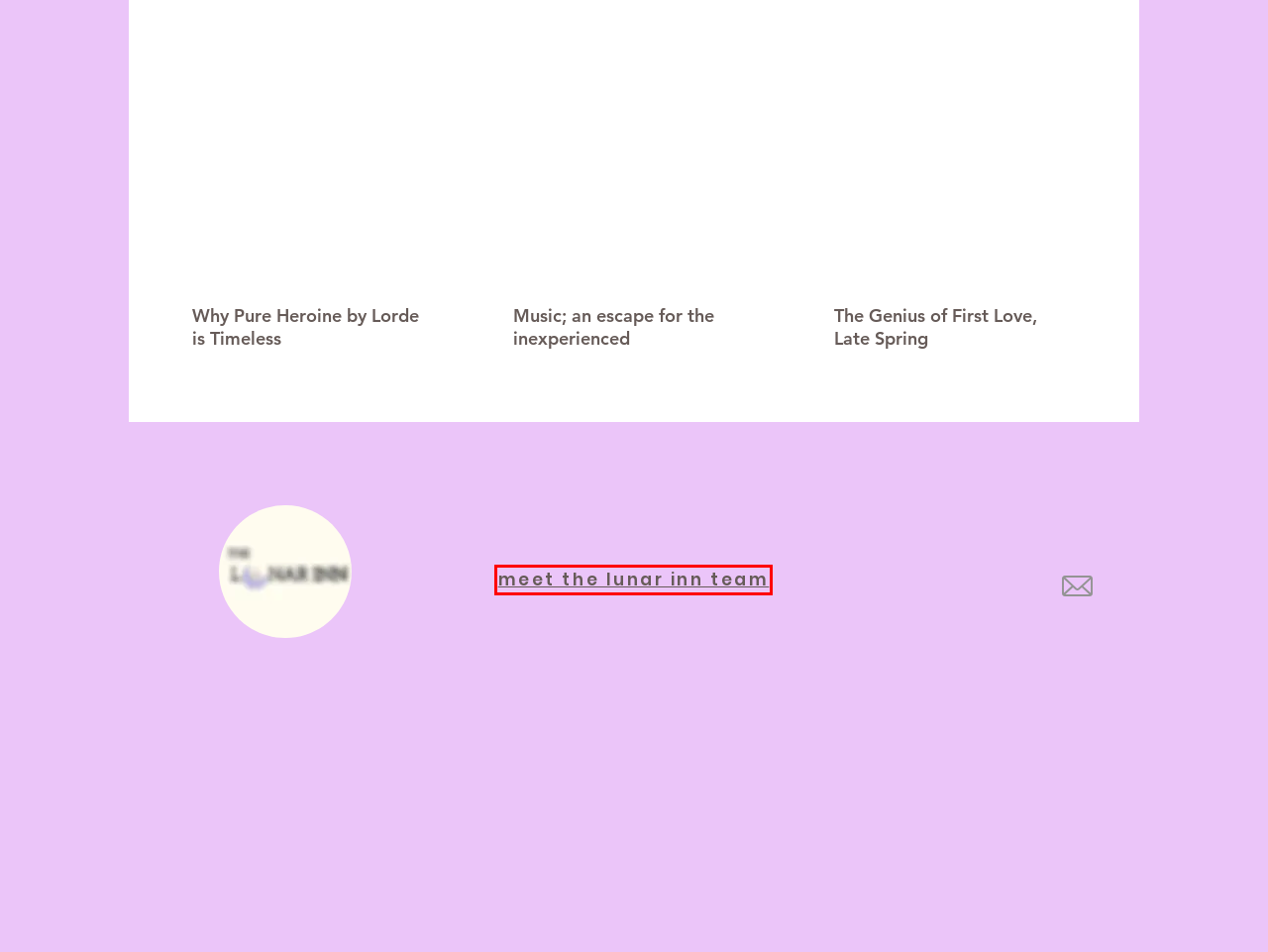Inspect the provided webpage screenshot, concentrating on the element within the red bounding box. Select the description that best represents the new webpage after you click the highlighted element. Here are the candidates:
A. Music; an escape for the inexperienced
B. lunar inn
C. The Genius of First Love, Late Spring
D. Why Pure Heroine by Lorde is Timeless
E. LOBBY | the lunar inn
F. SUBMIT | the lunar inn
G. LIVING ROOM | the lunar inn
H. KITCHEN | the lunar inn

E